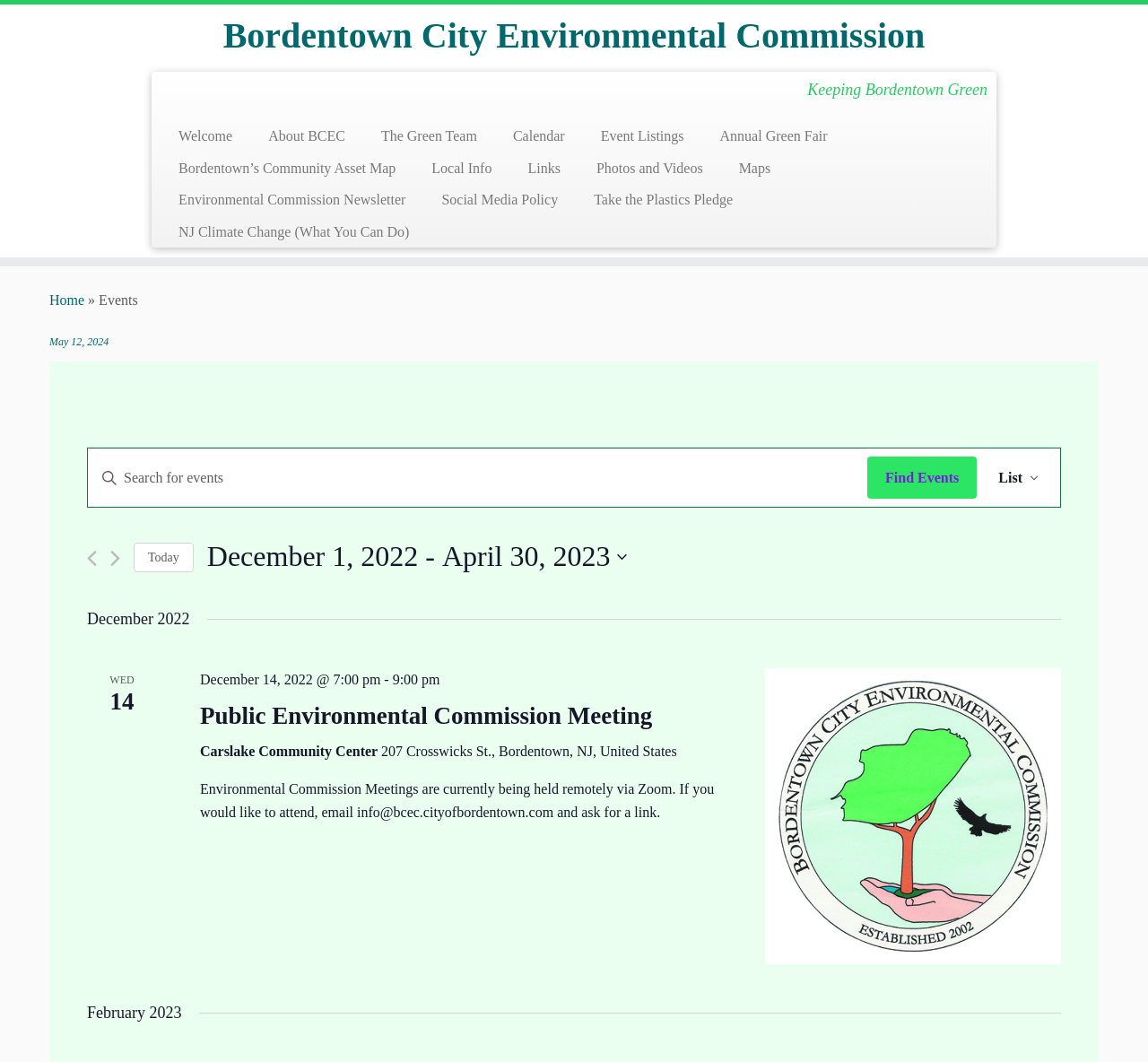Explain in detail what is displayed on the webpage.

The webpage is about the Bordentown City Environmental Commission, with a focus on events from May 19 to April 30. At the top, there is a heading with the commission's name, followed by a link to the same. Below this, there is a heading "Keeping Bordentown Green" and a row of links to various pages, including "Welcome", "About BCEC", "The Green Team", and more.

On the left side, there is a navigation menu with links to "Home", "Events", and other pages. The "Events" link is currently active, indicated by a "»" symbol next to it. Below this, there is a search bar with a button to "Find Events" and a dropdown menu to select the event view.

The main content area is divided into sections, each representing a month, starting from December 2022 and going up to February 2023. Each section has a heading with the month and year, followed by a list of events. The events are listed in a card-like format, with the event title, date, time, and location. Some events have images associated with them.

There are also buttons to navigate between events, including "Previous Events" and "Next Events", as well as a button to select today's date. A datepicker is also available, allowing users to select a specific date to view events.